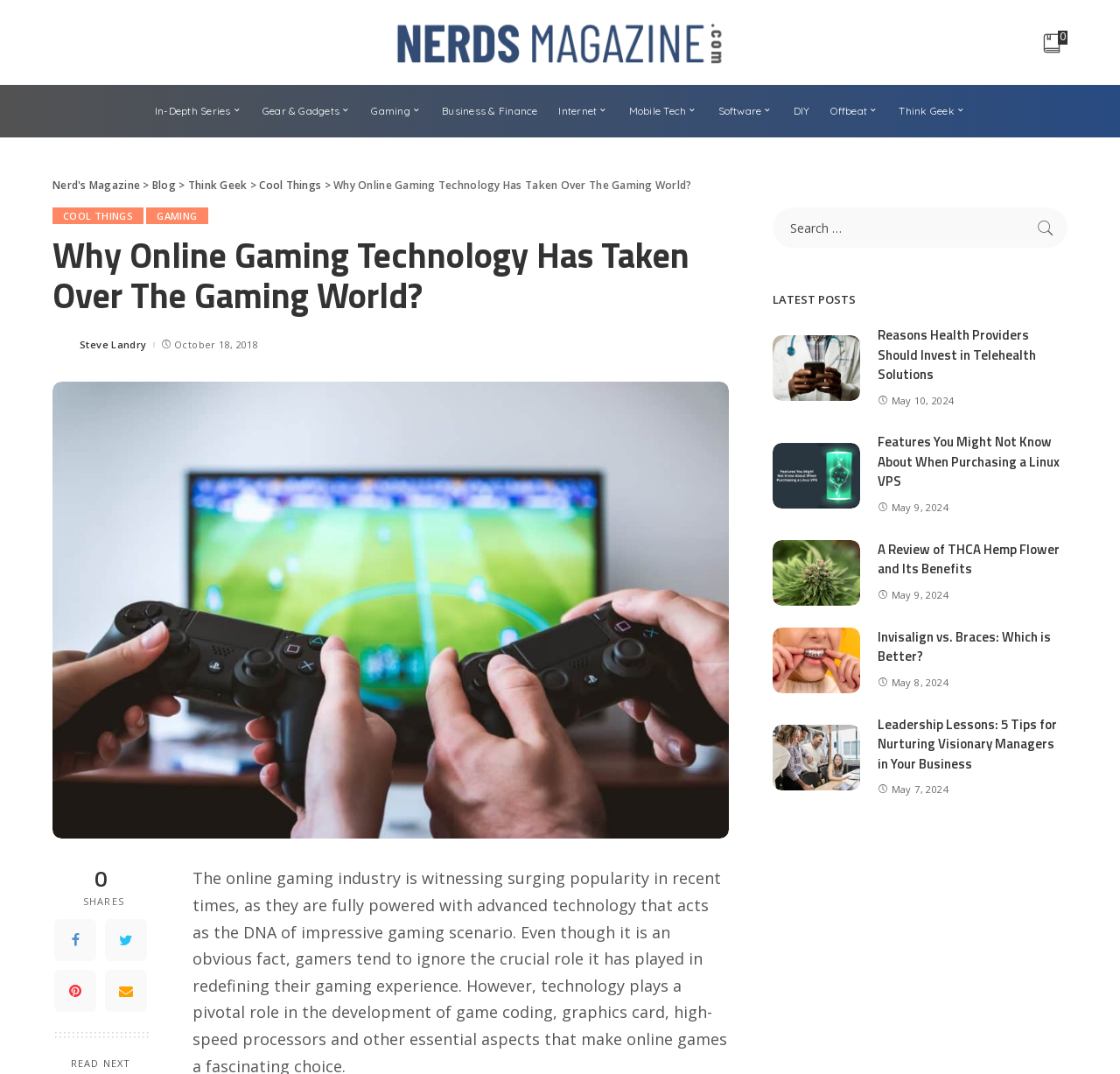Pinpoint the bounding box coordinates of the clickable element needed to complete the instruction: "Click on the 'Gaming' link". The coordinates should be provided as four float numbers between 0 and 1: [left, top, right, bottom].

[0.131, 0.193, 0.186, 0.209]